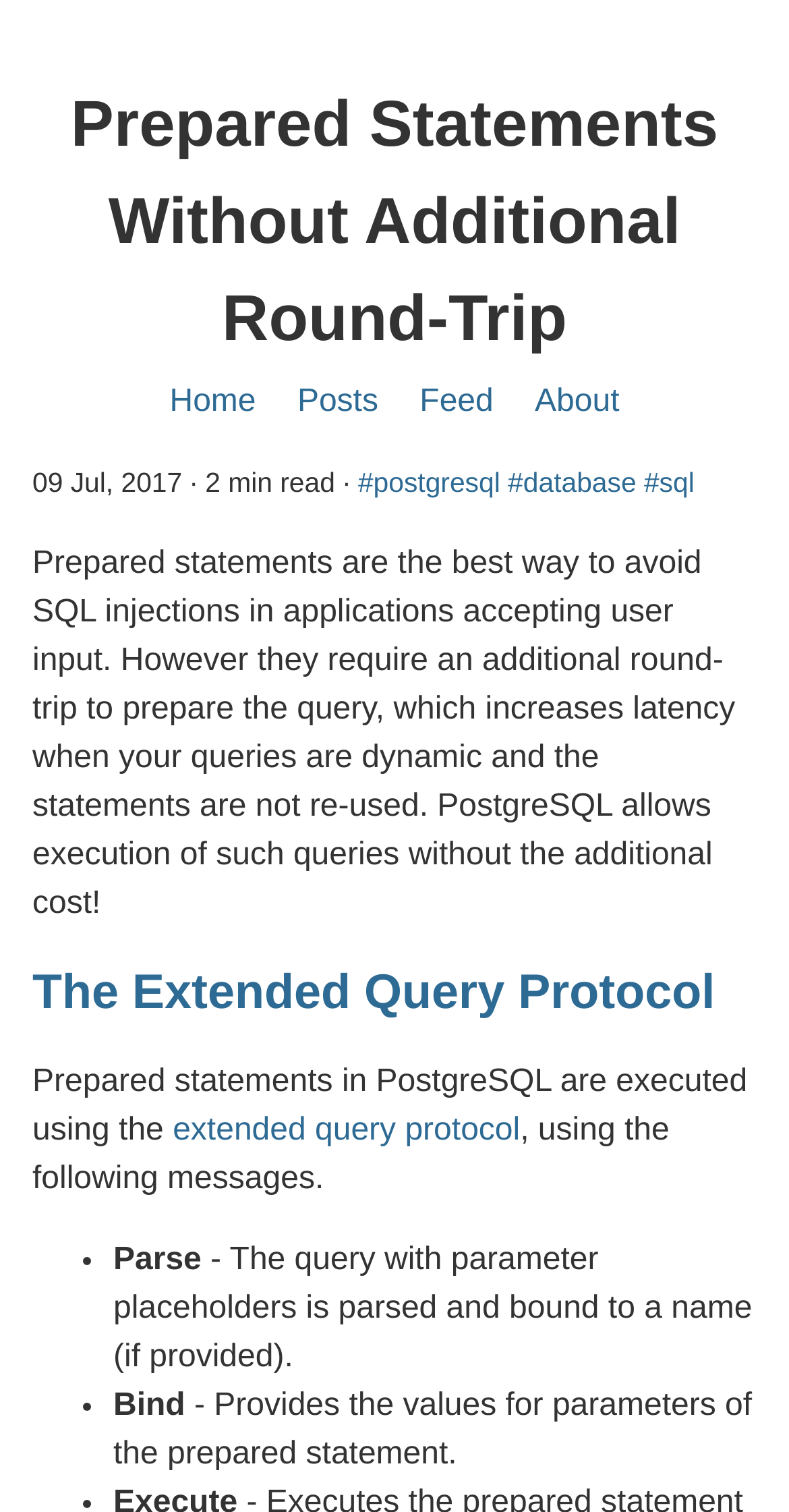Identify the bounding box coordinates for the region of the element that should be clicked to carry out the instruction: "view feed". The bounding box coordinates should be four float numbers between 0 and 1, i.e., [left, top, right, bottom].

[0.532, 0.254, 0.625, 0.277]